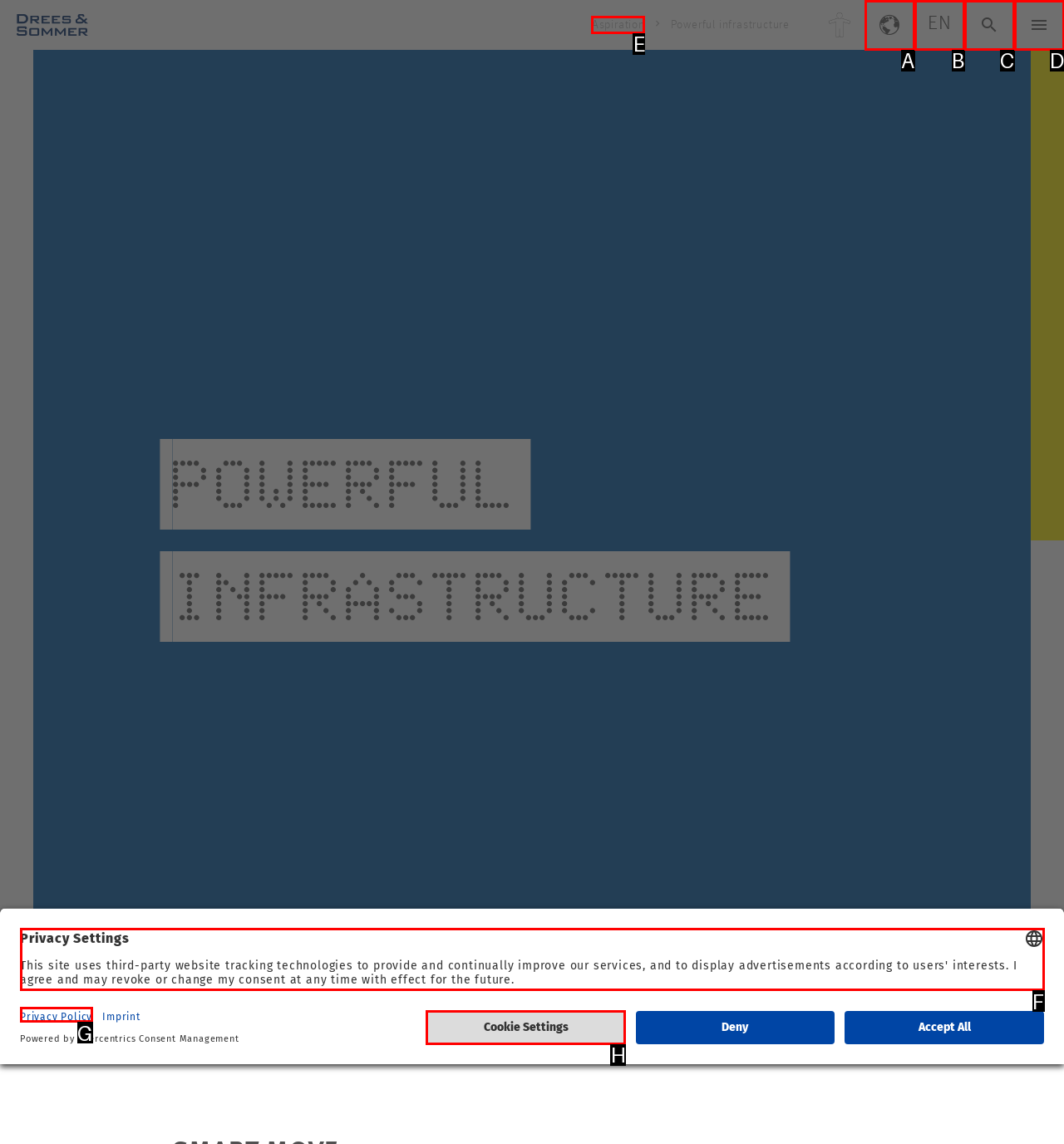Which HTML element matches the description: Privacy Policy the best? Answer directly with the letter of the chosen option.

G